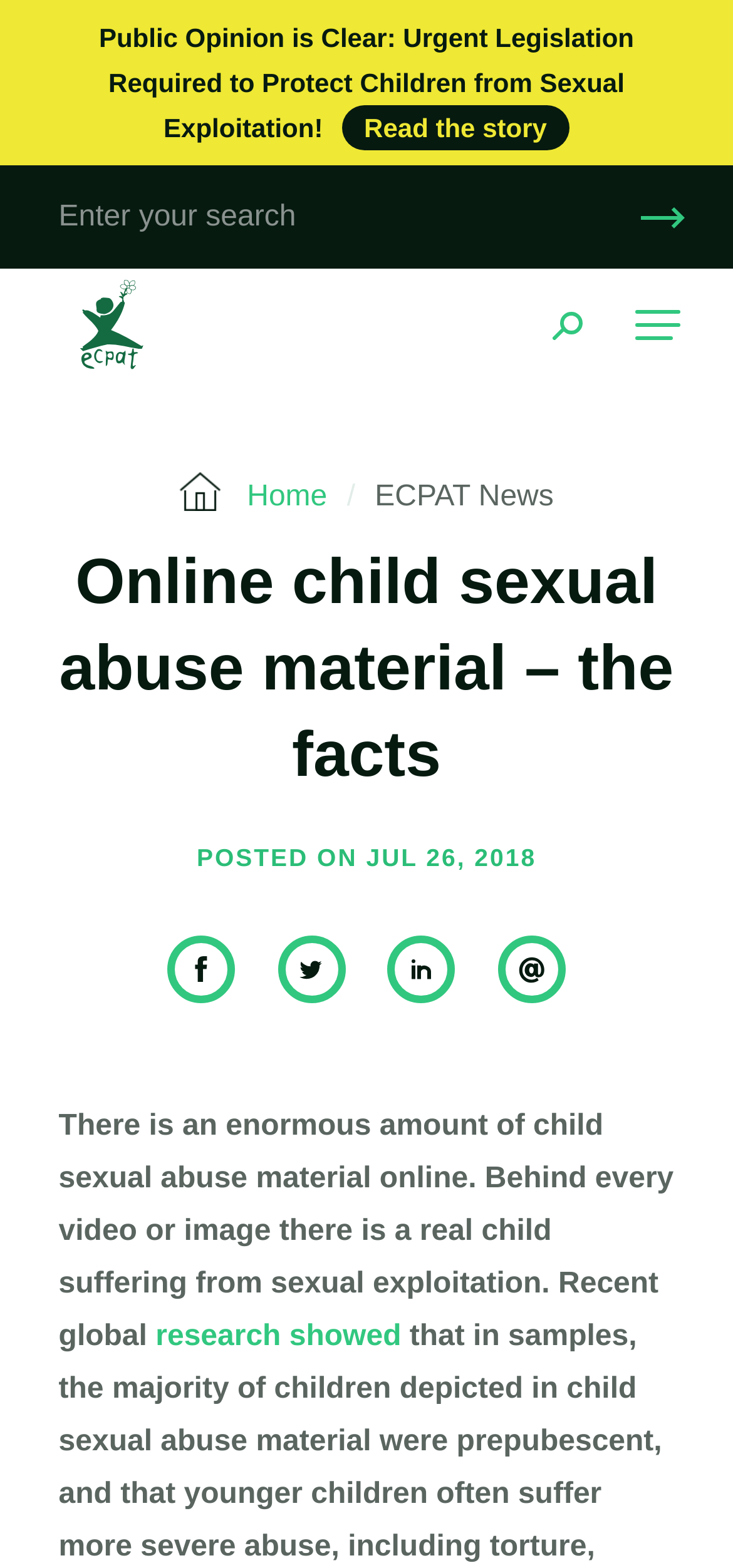What is the name of the organization mentioned on the webpage?
Using the information from the image, provide a comprehensive answer to the question.

The name of the organization is mentioned in the link 'ECPAT' with an image of the same name, which is located at the top left corner of the webpage.